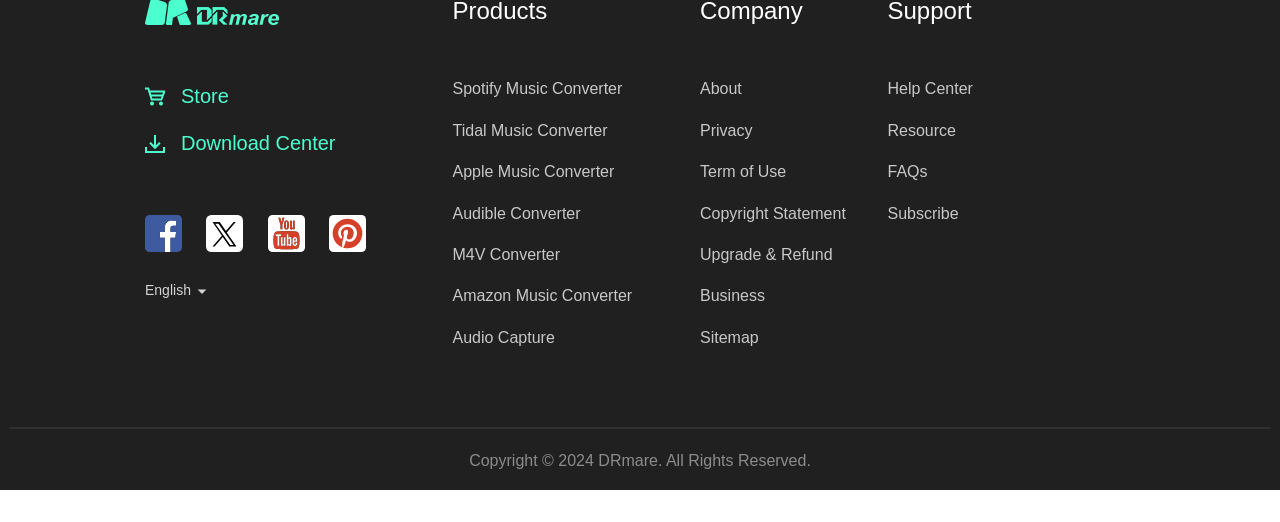Kindly determine the bounding box coordinates of the area that needs to be clicked to fulfill this instruction: "Click on ICICI Bank Limited".

None